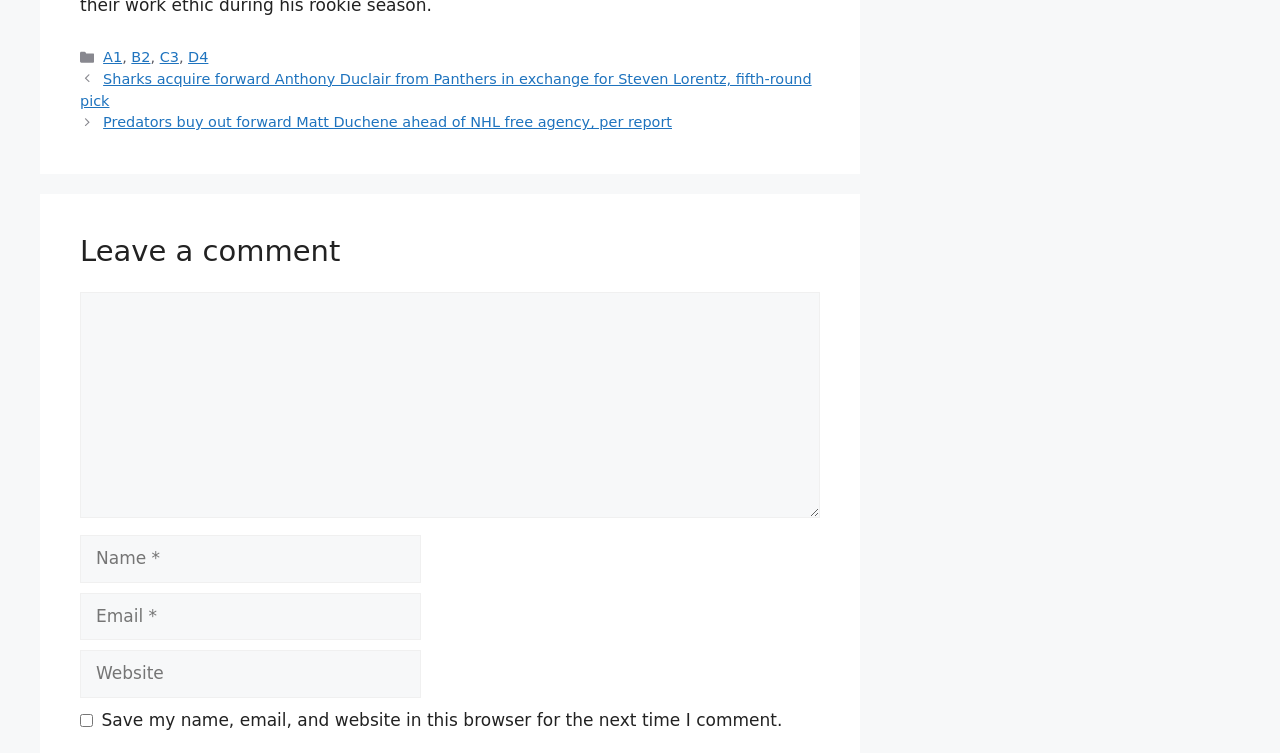Identify the bounding box coordinates of the area you need to click to perform the following instruction: "Enter a comment".

[0.062, 0.387, 0.641, 0.687]